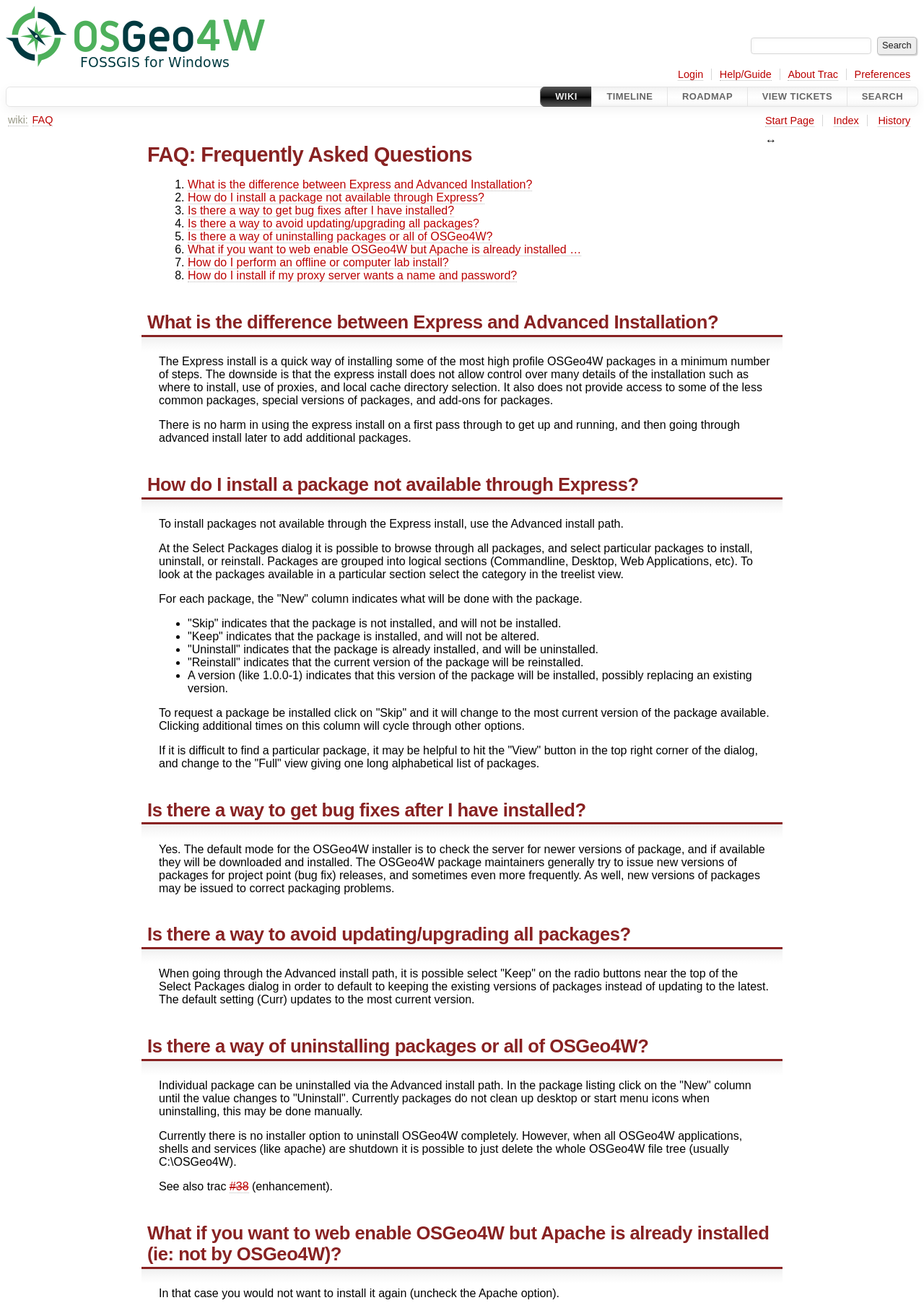Identify the bounding box coordinates of the element to click to follow this instruction: 'Click the 'Search' button'. Ensure the coordinates are four float values between 0 and 1, provided as [left, top, right, bottom].

[0.949, 0.028, 0.992, 0.042]